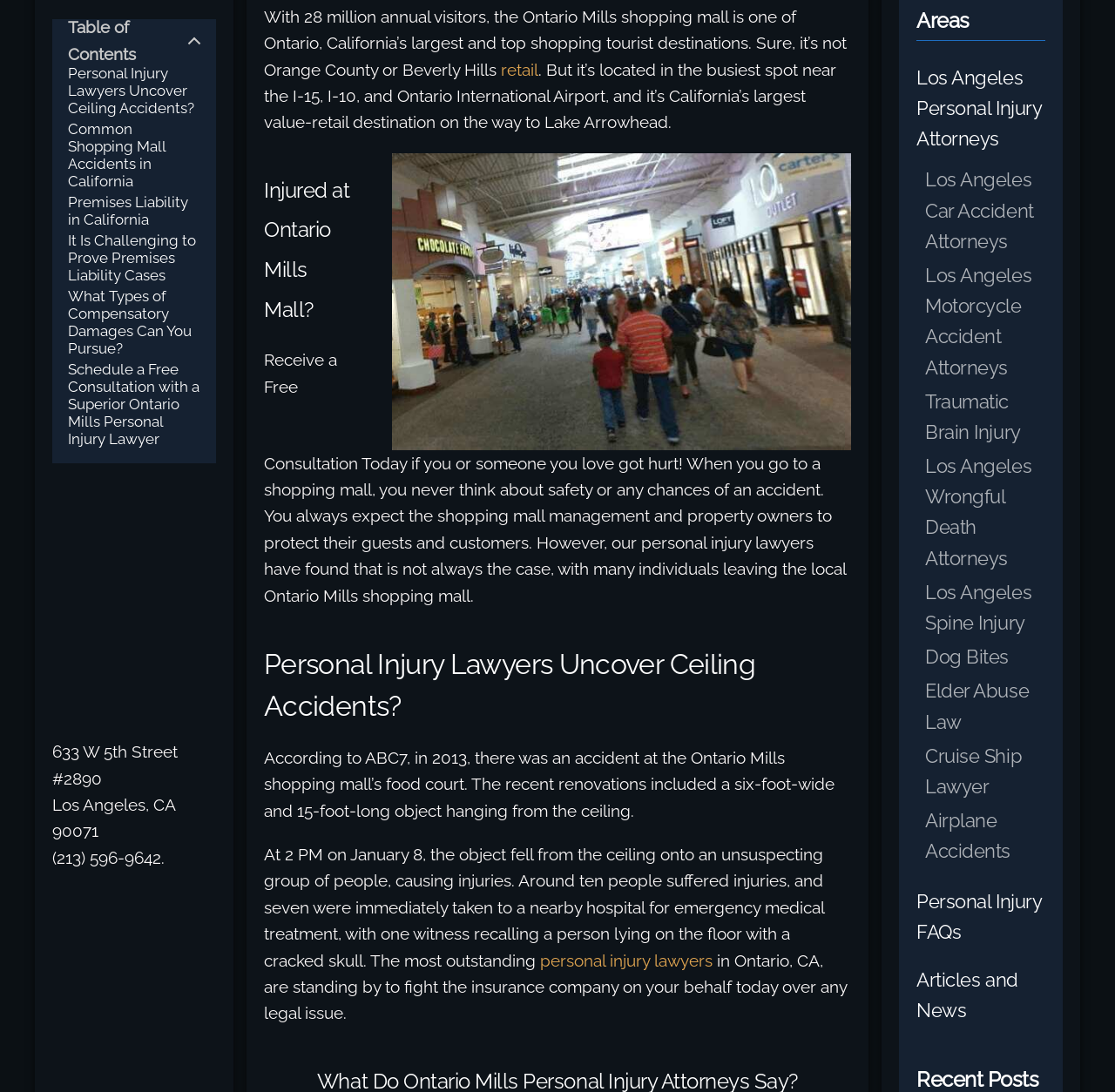Provide the bounding box coordinates of the area you need to click to execute the following instruction: "Click on 'Personal Injury Lawyers Uncover Ceiling Accidents?'".

[0.061, 0.059, 0.18, 0.107]